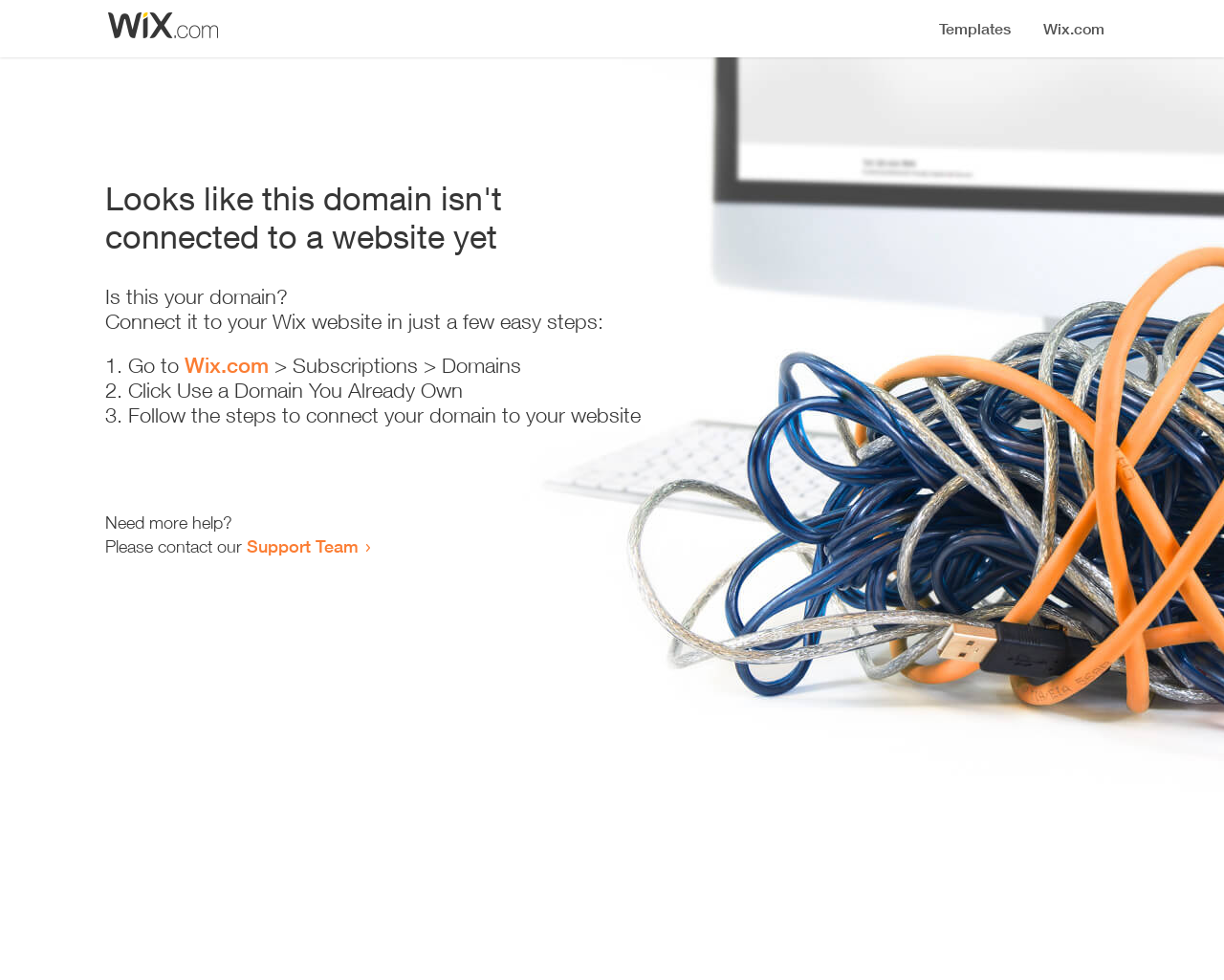Extract the main title from the webpage.

Looks like this domain isn't
connected to a website yet